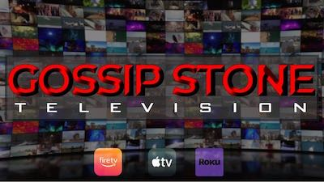Answer the question below in one word or phrase:
What devices can access Gossip Stone Television?

Fire TV, Apple TV, Roku